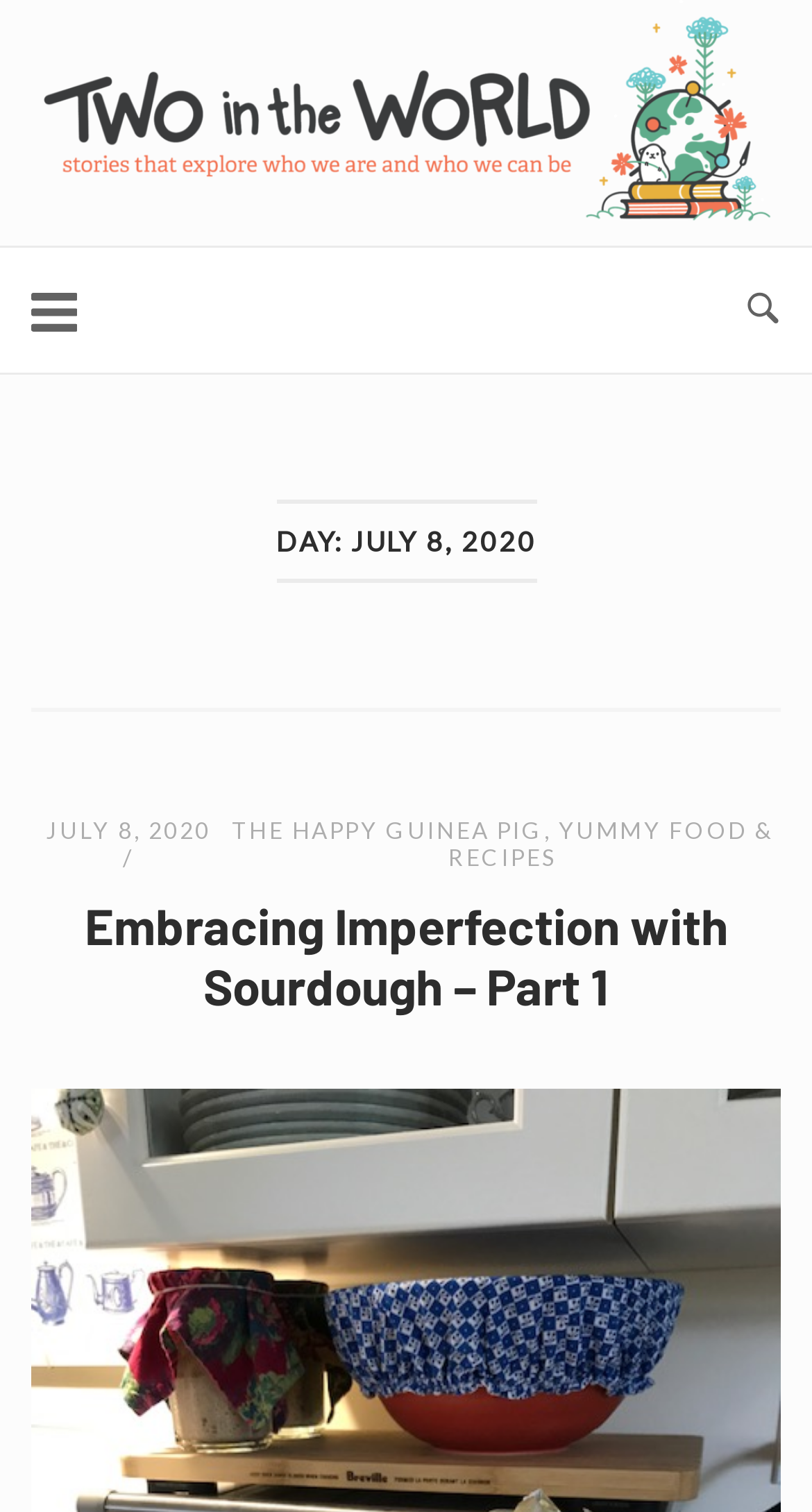Determine the bounding box coordinates for the HTML element mentioned in the following description: "Yummy Food & Recipes". The coordinates should be a list of four floats ranging from 0 to 1, represented as [left, top, right, bottom].

[0.553, 0.539, 0.954, 0.575]